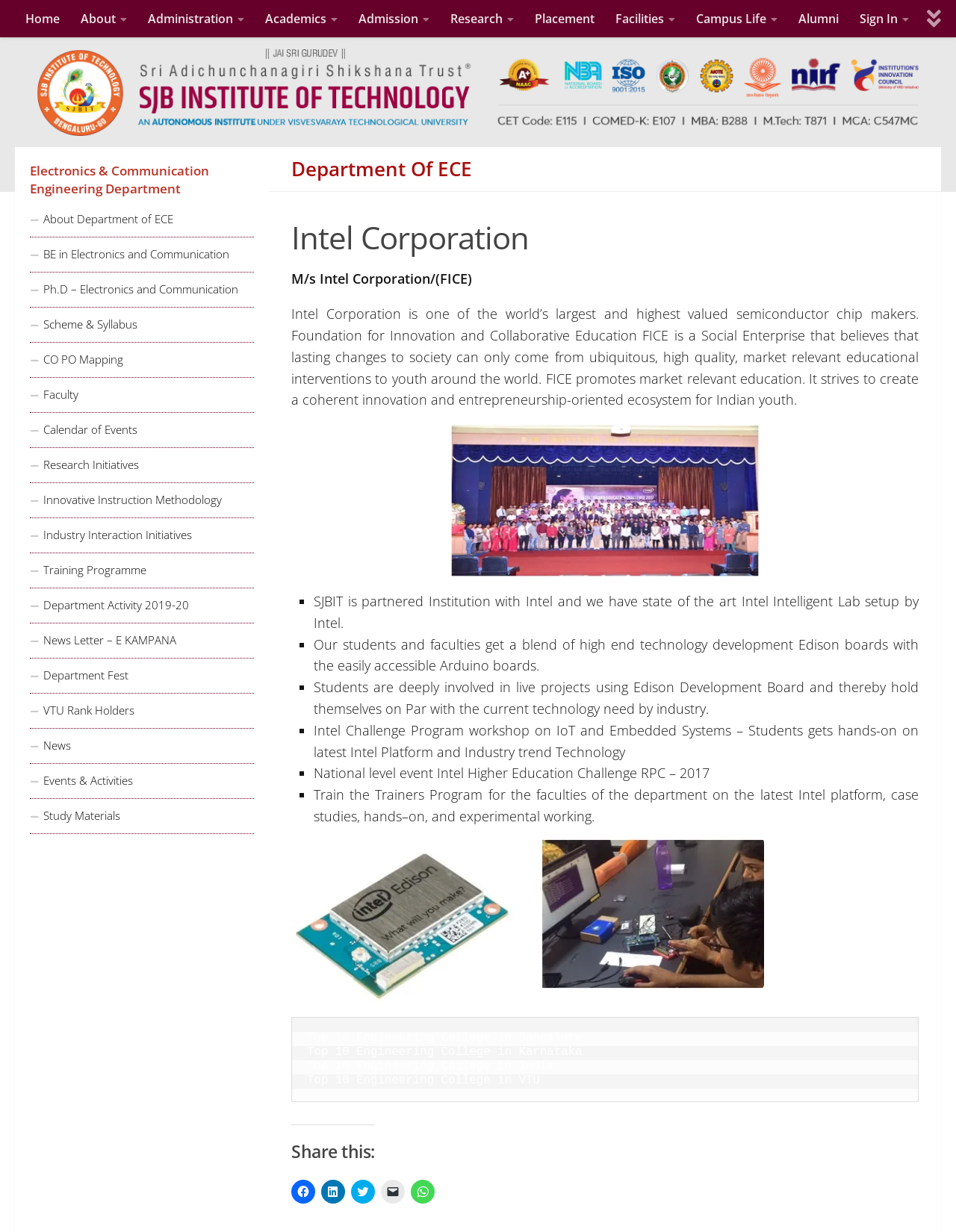Please provide a brief answer to the question using only one word or phrase: 
What is the department name?

Electronics & Communication Engineering Department